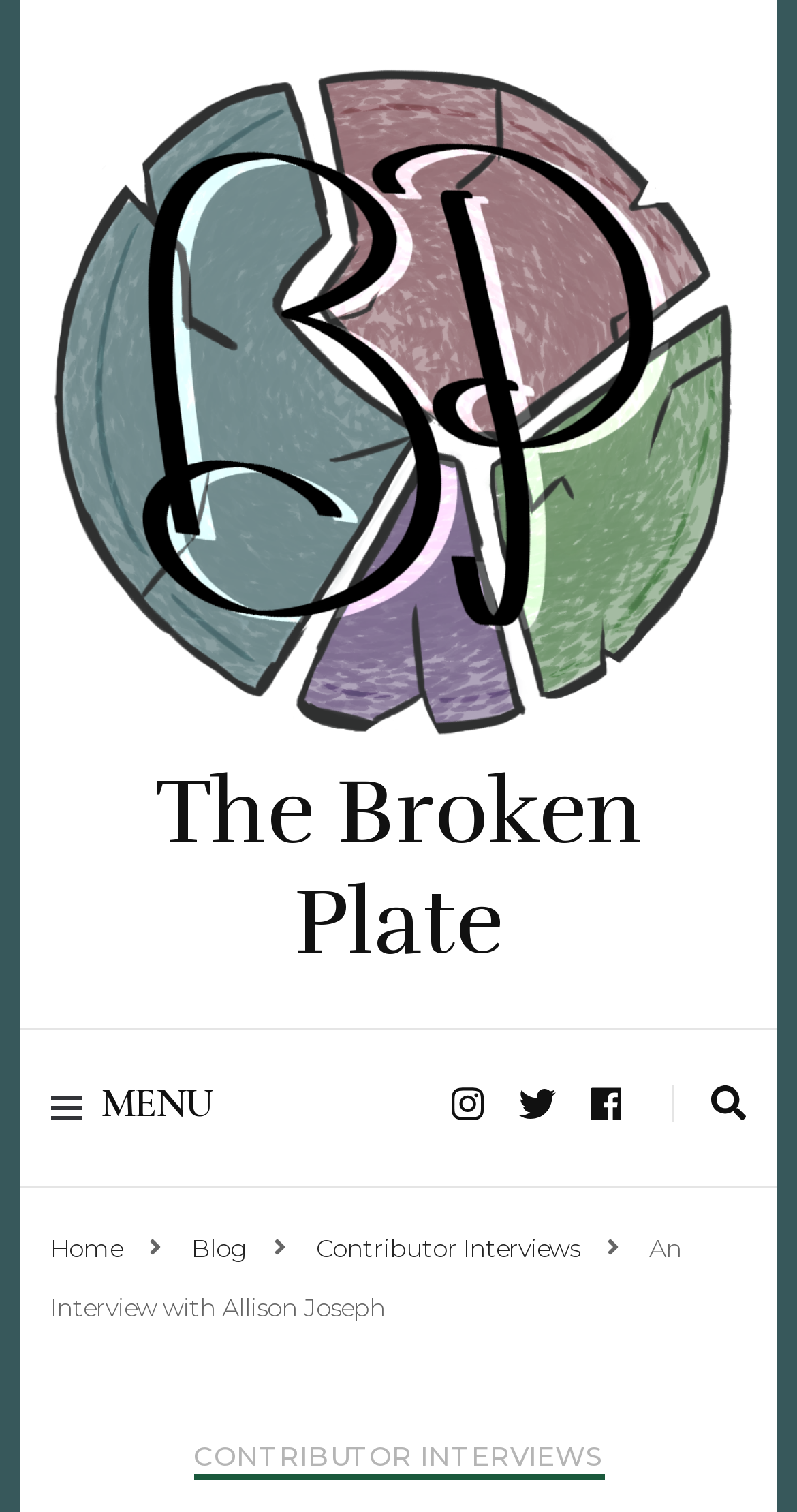Identify the bounding box coordinates for the UI element described as follows: "aria-label="search toggle"". Ensure the coordinates are four float numbers between 0 and 1, formatted as [left, top, right, bottom].

[0.893, 0.718, 0.937, 0.742]